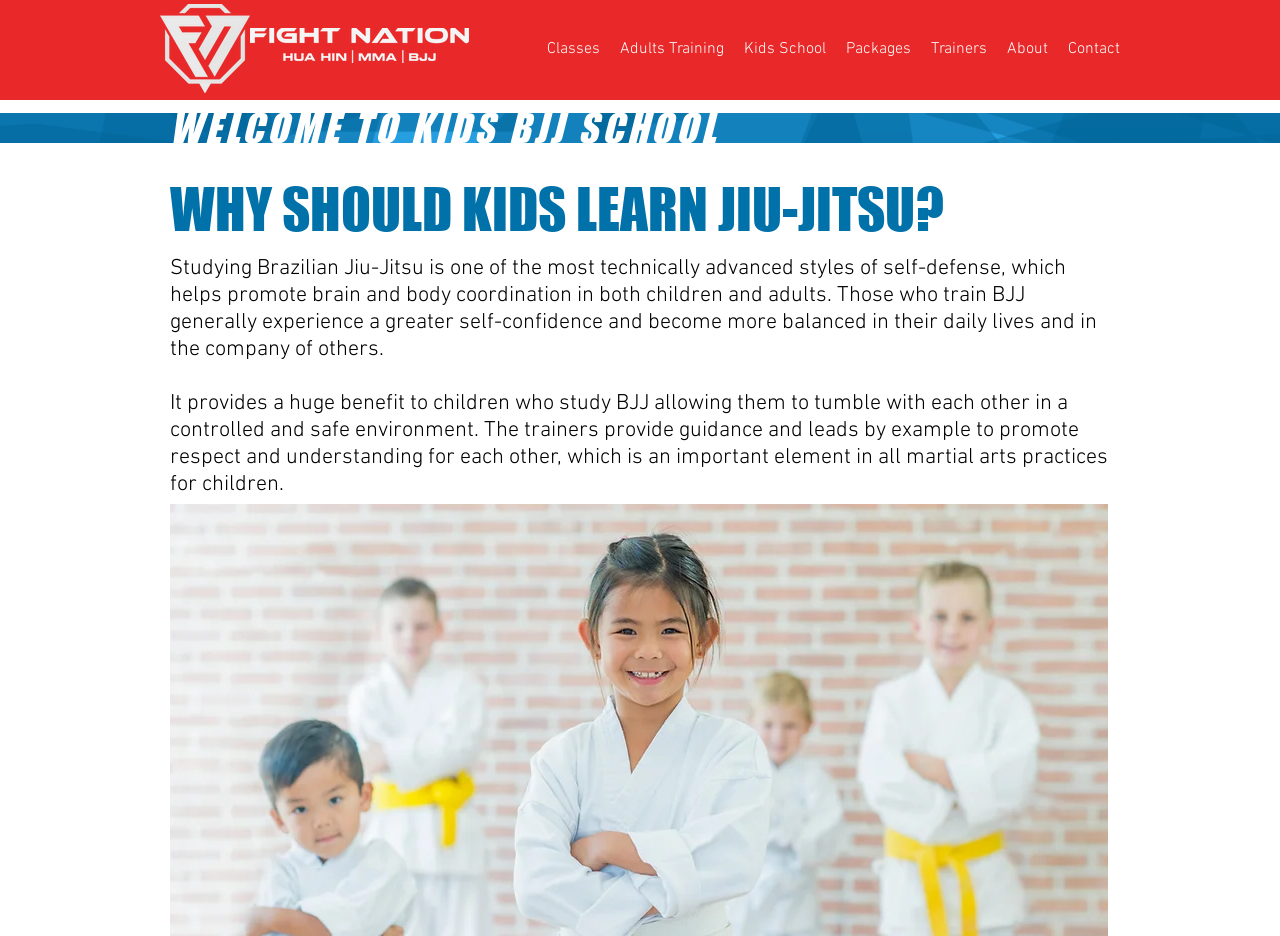Answer the question below in one word or phrase:
What is the navigation menu on the top of the webpage?

Site, Classes, Adults Training, etc.